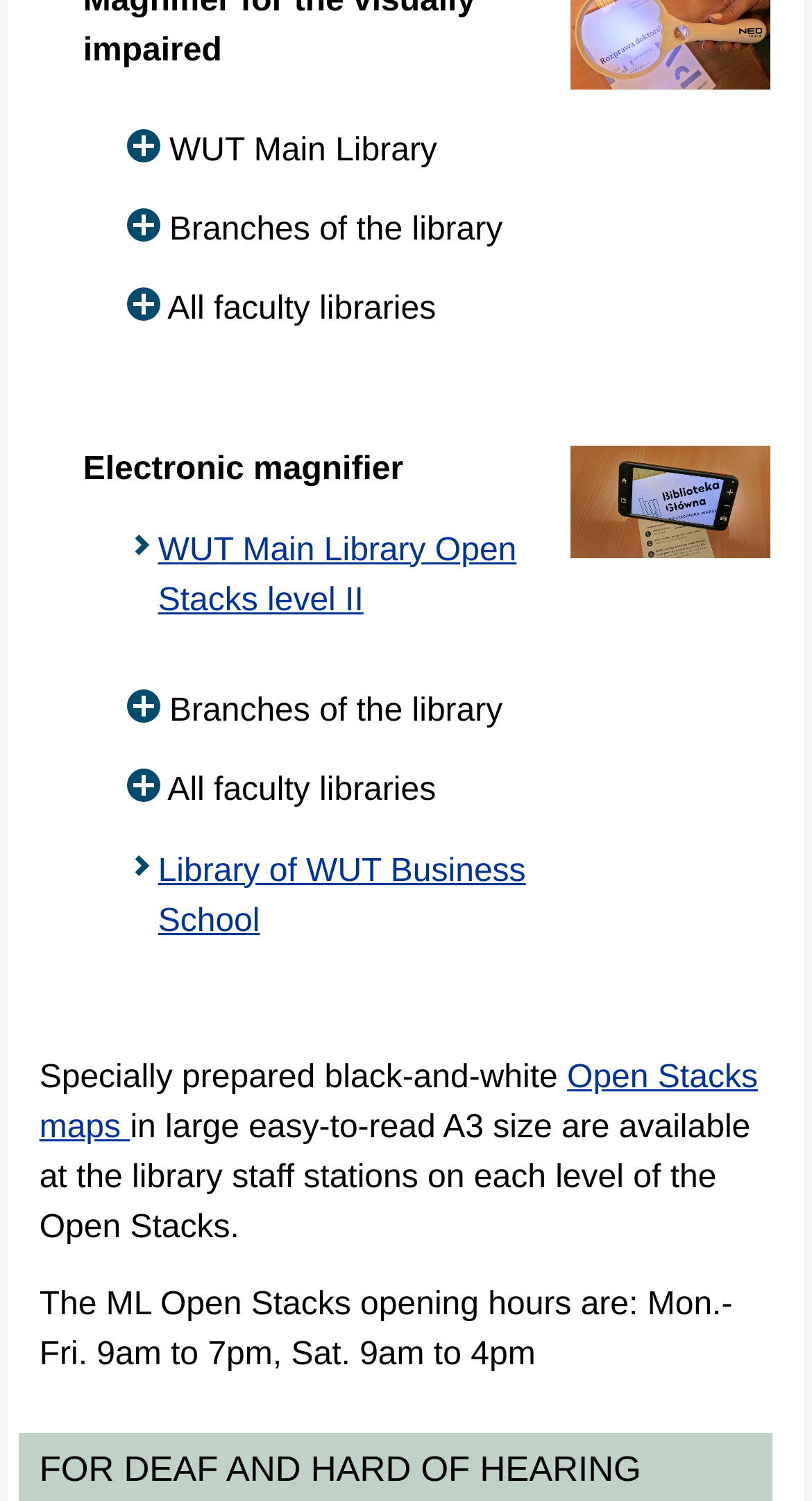Bounding box coordinates are given in the format (top-left x, top-left y, bottom-right x, bottom-right y). All values should be floating point numbers between 0 and 1. Provide the bounding box coordinate for the UI element described as: Architecture

[0.287, 0.236, 0.506, 0.26]